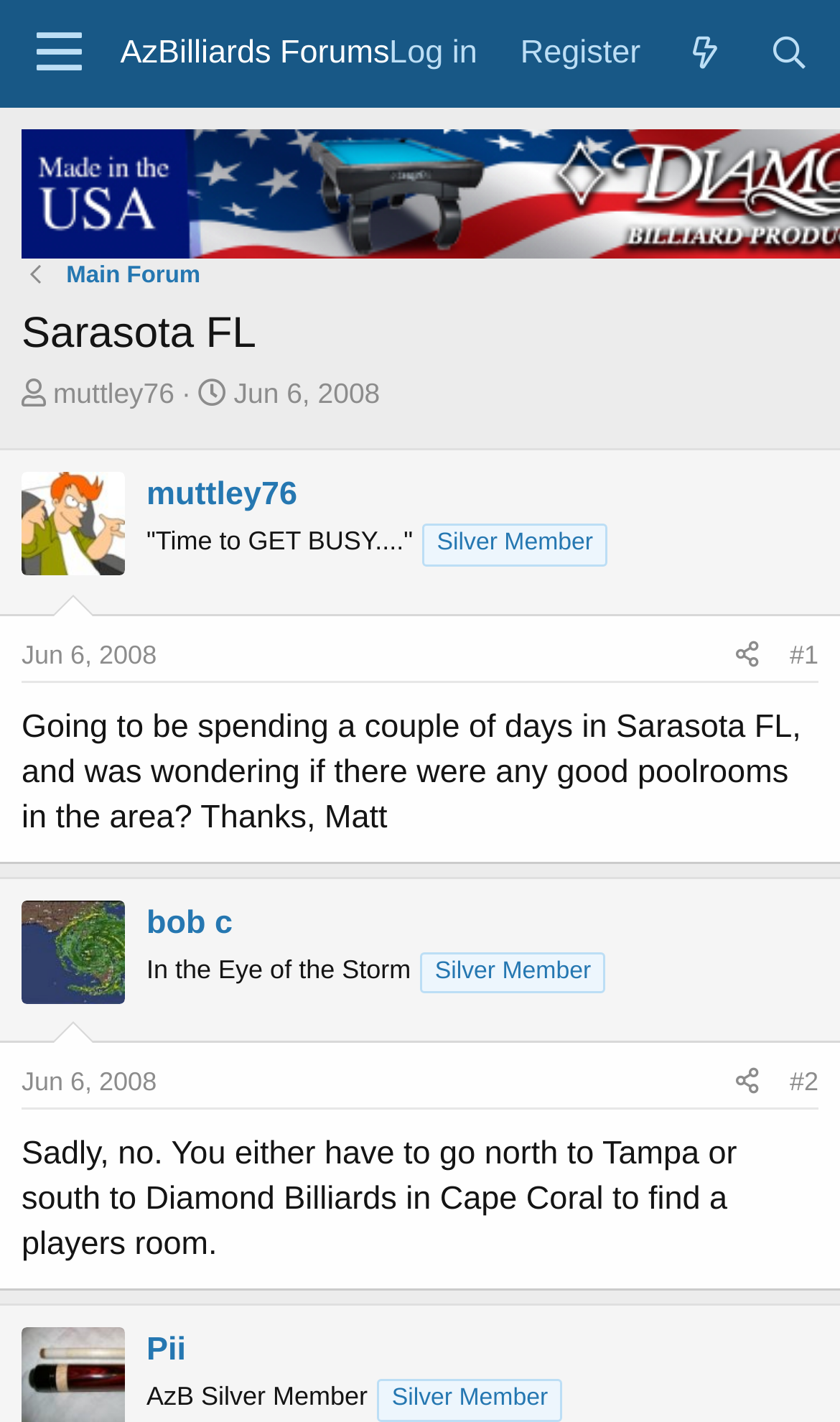Extract the bounding box for the UI element that matches this description: "alt="muttley76"".

[0.026, 0.332, 0.149, 0.405]